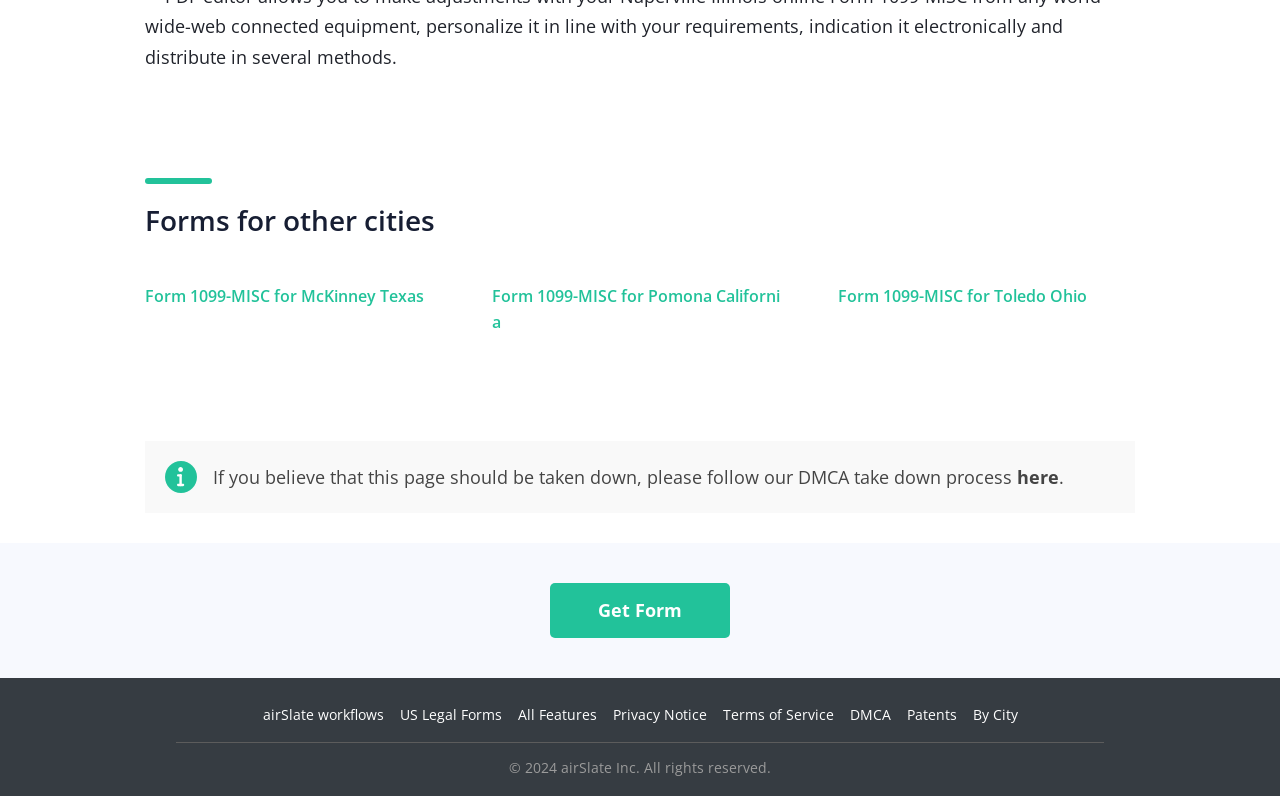Please identify the bounding box coordinates of the area that needs to be clicked to fulfill the following instruction: "View airSlate workflows."

[0.205, 0.886, 0.3, 0.91]